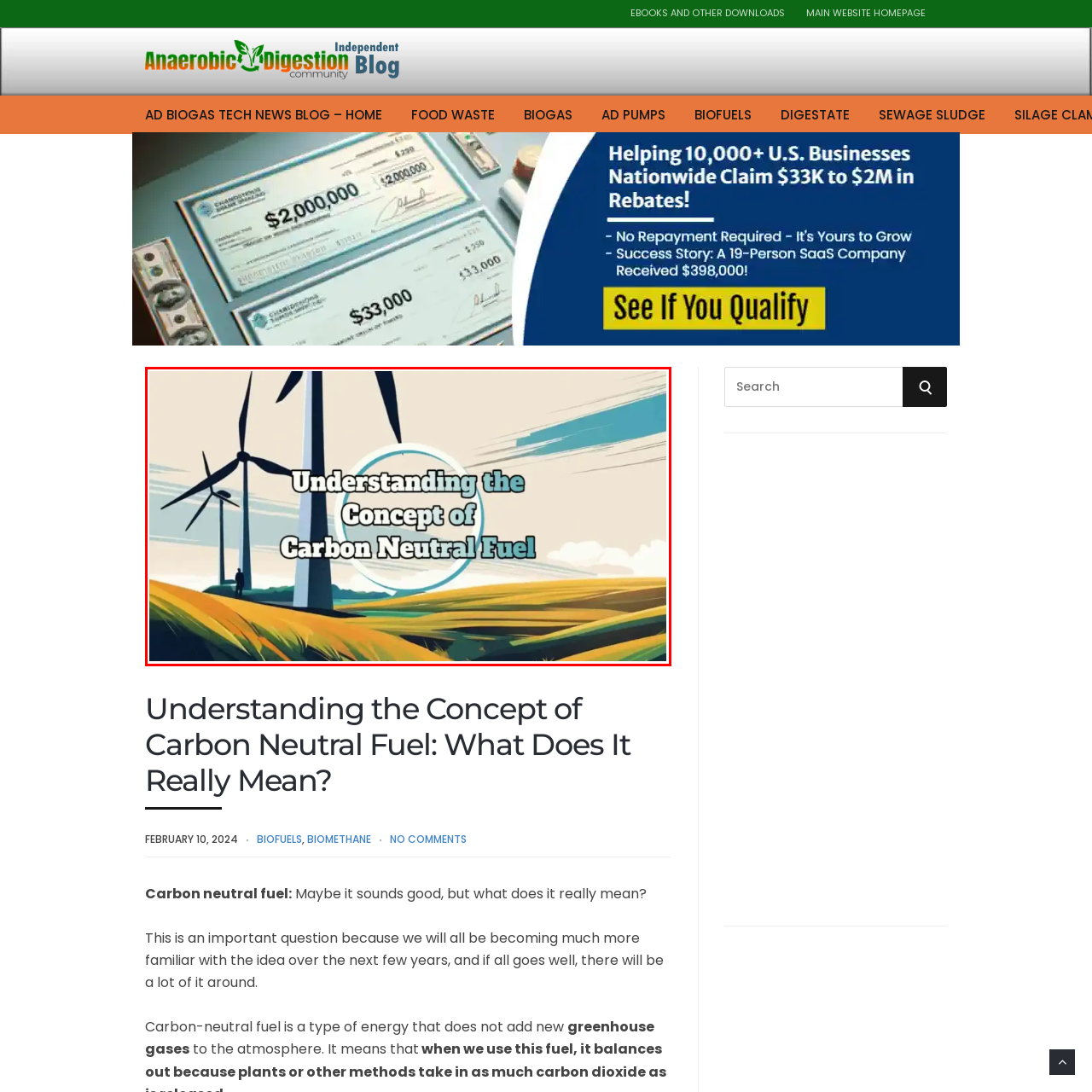Direct your attention to the image enclosed by the red boundary, What type of energy sources are symbolized by the wind turbines? 
Answer concisely using a single word or phrase.

Renewable energy